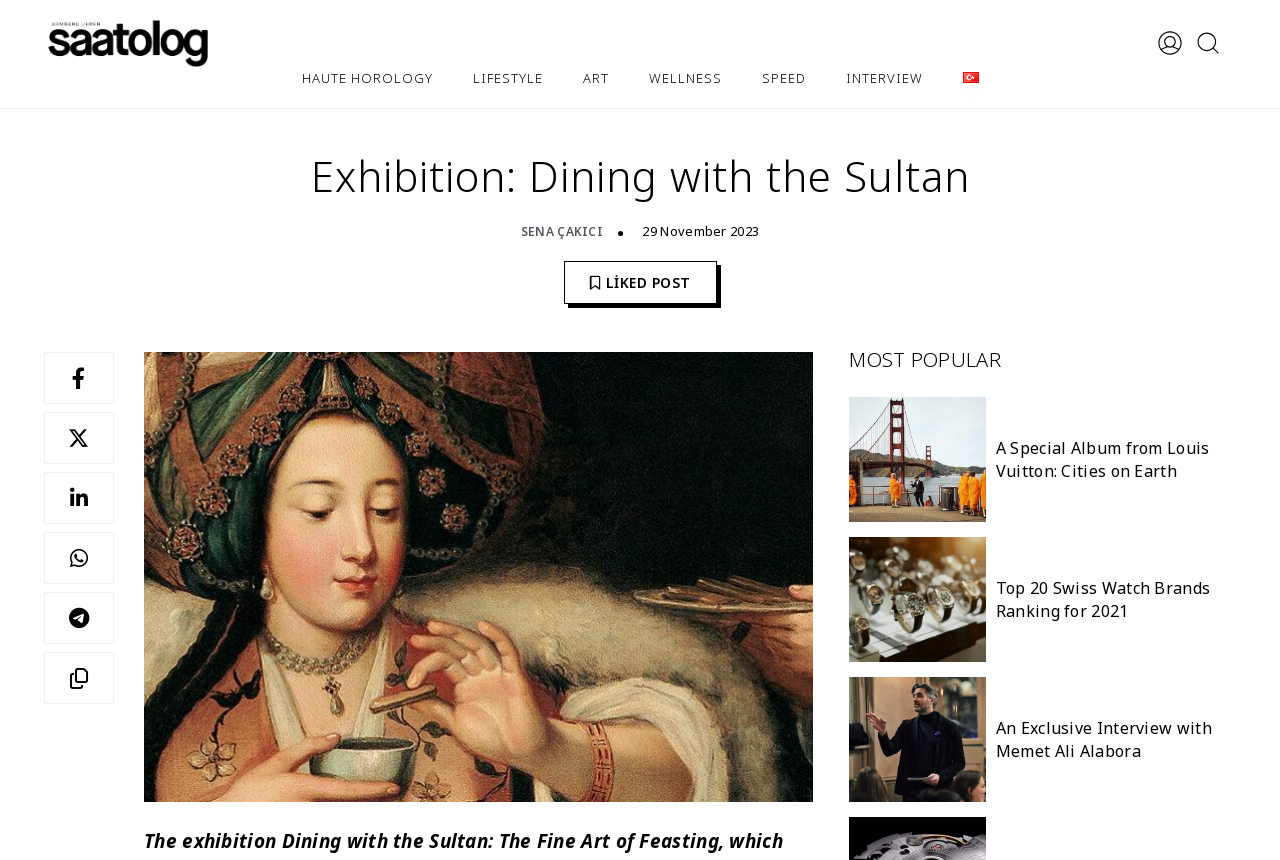Pinpoint the bounding box coordinates for the area that should be clicked to perform the following instruction: "View the Exhibition: Dining with the Sultan".

[0.153, 0.173, 0.847, 0.237]